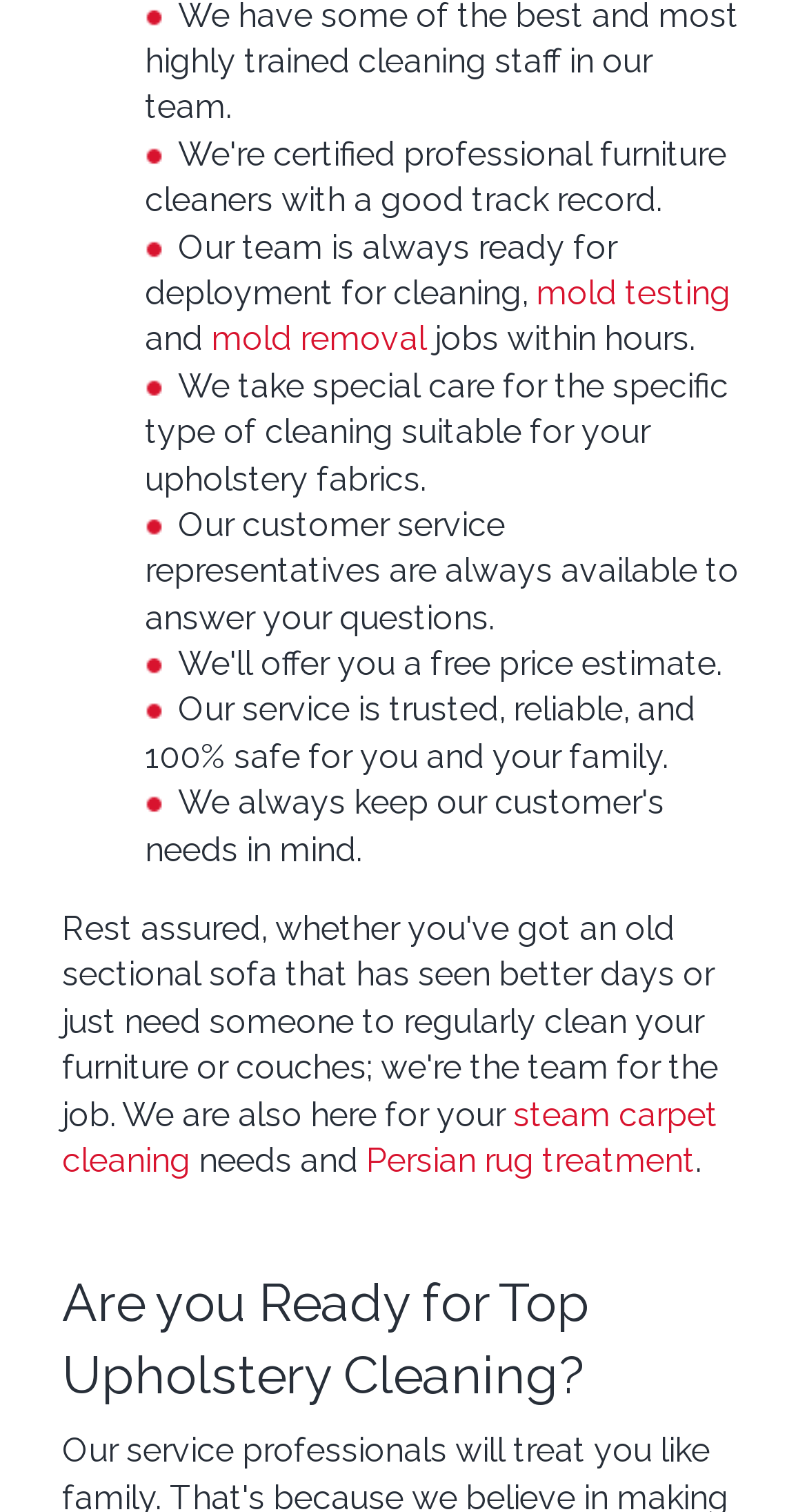Provide a brief response using a word or short phrase to this question:
What is the guarantee of the company's service?

100% safe